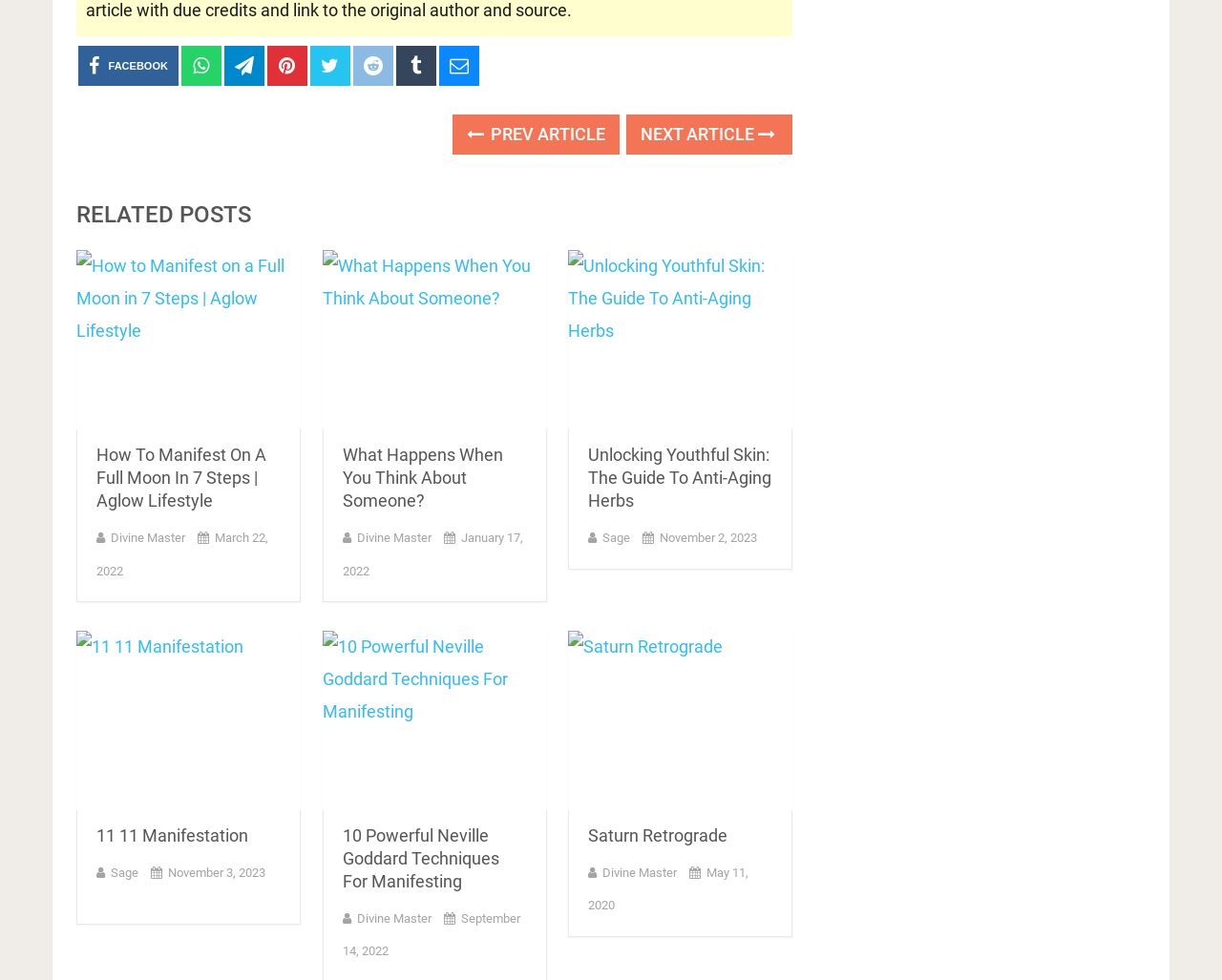Specify the bounding box coordinates of the area to click in order to follow the given instruction: "Click on the Facebook link."

[0.064, 0.047, 0.146, 0.088]